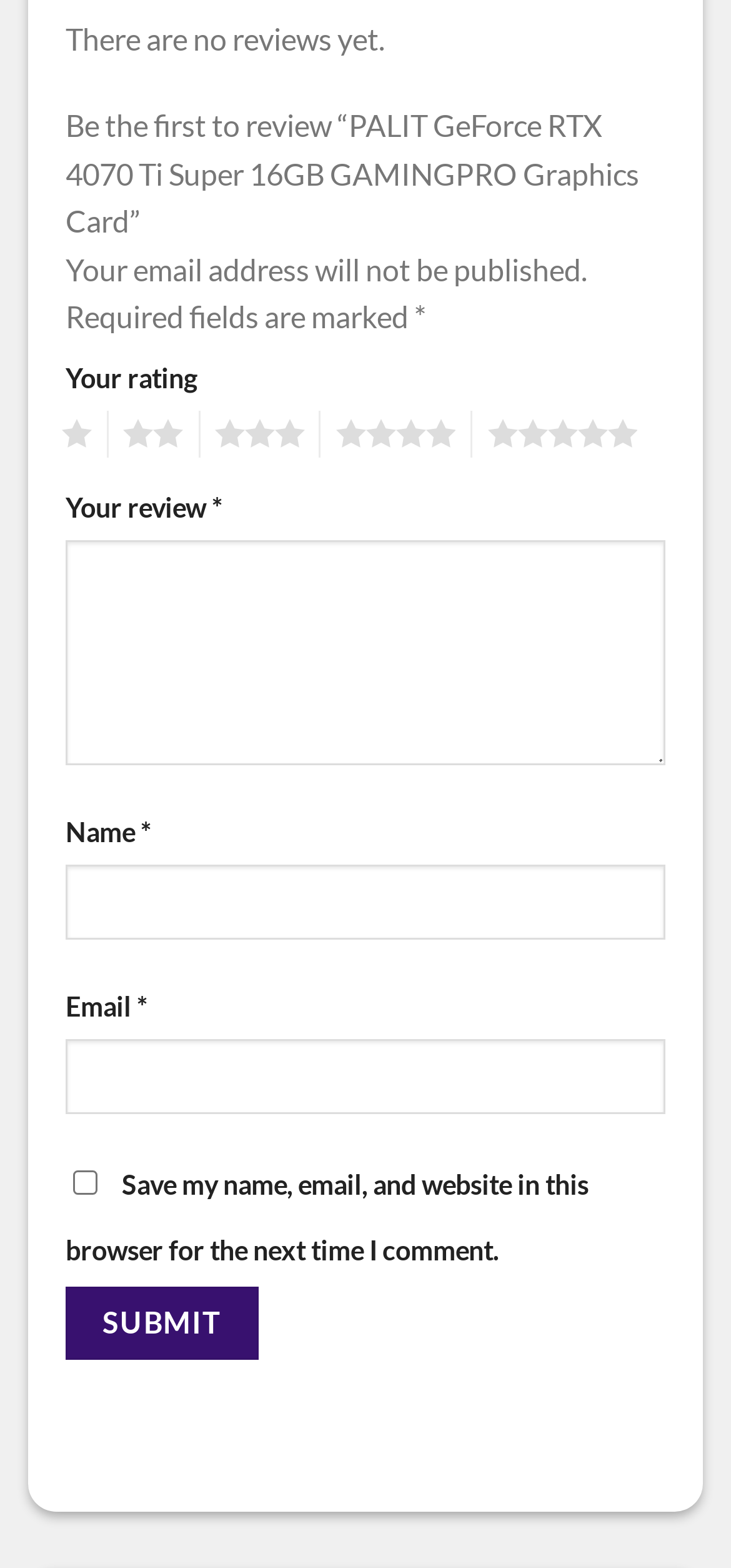Identify the bounding box of the HTML element described as: "parent_node: Your review * name="comment"".

[0.09, 0.344, 0.91, 0.488]